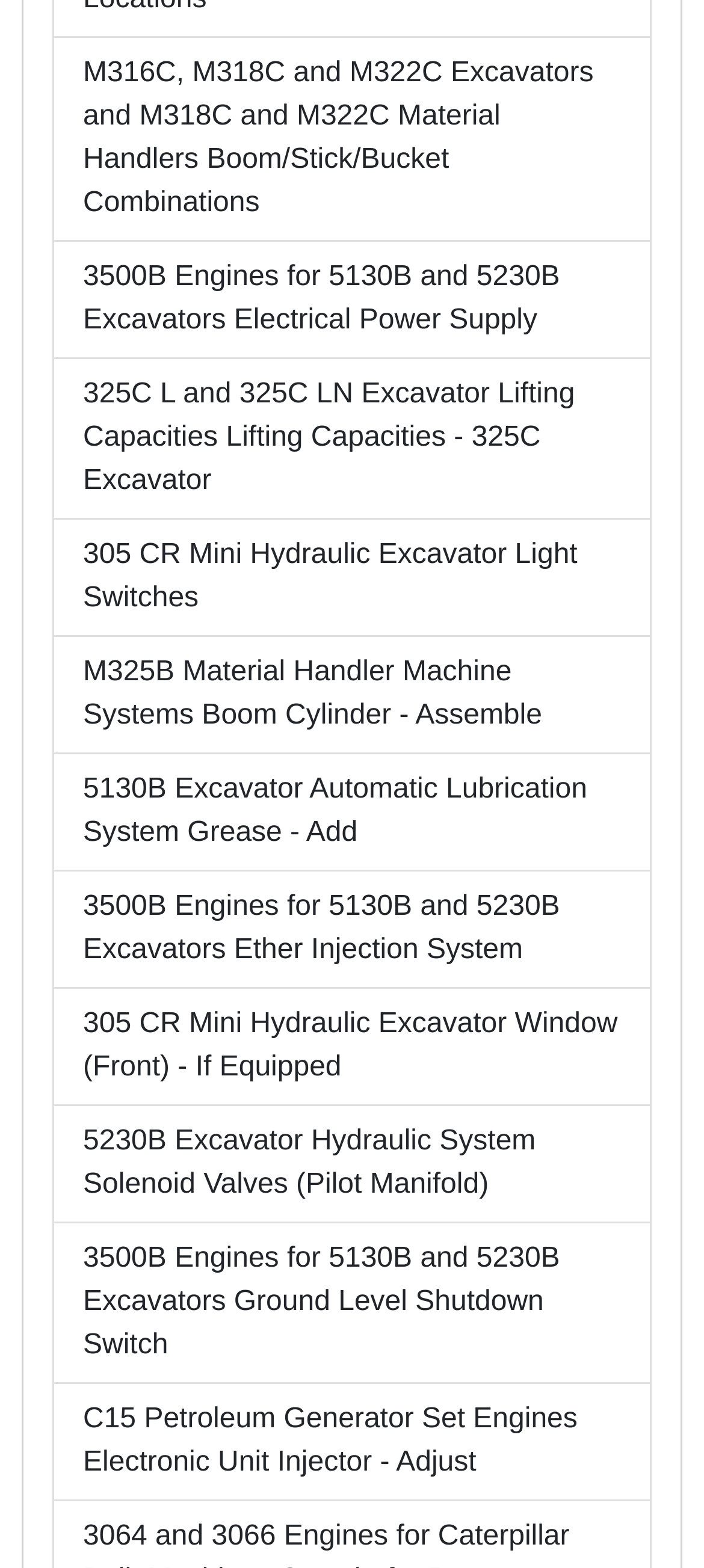What is the topic of the first link?
Please provide a single word or phrase based on the screenshot.

Excavators and Material Handlers